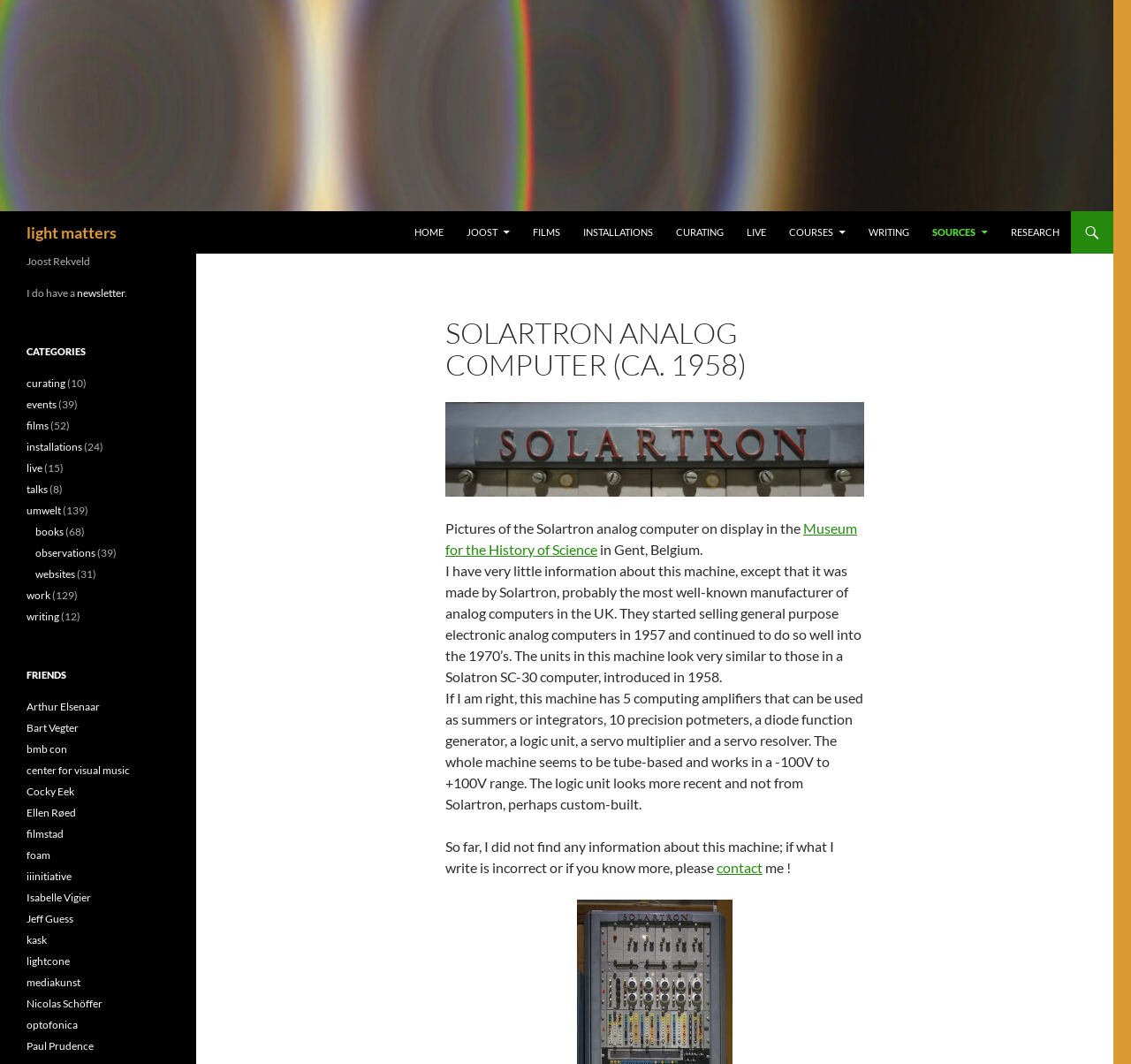What is the name of the author of the webpage?
Provide a fully detailed and comprehensive answer to the question.

I found the answer by looking at the heading 'Joost Rekveld' which is a child element of the Root Element.